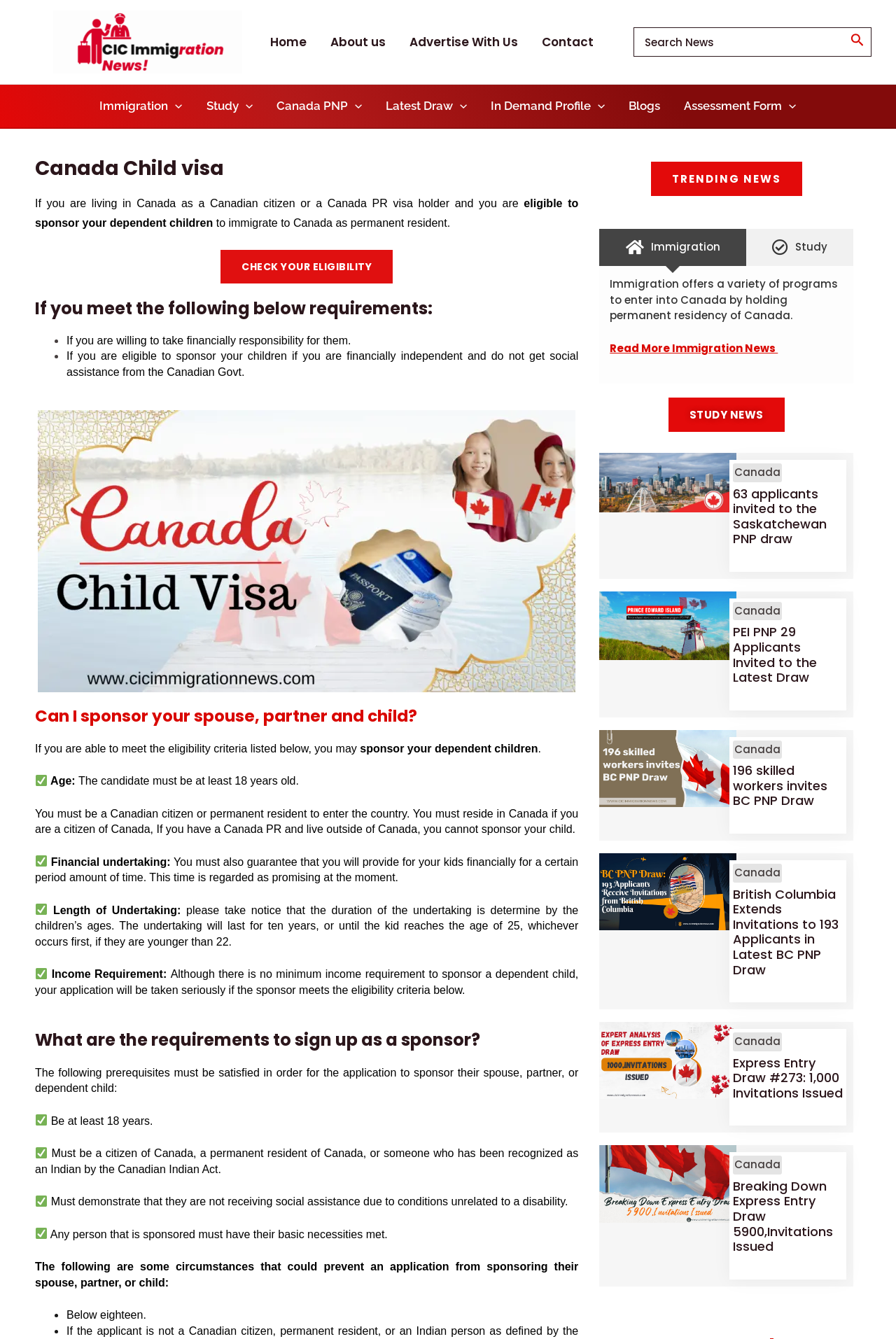What is the consequence of not meeting the eligibility criteria?
Respond to the question with a single word or phrase according to the image.

Application will be rejected